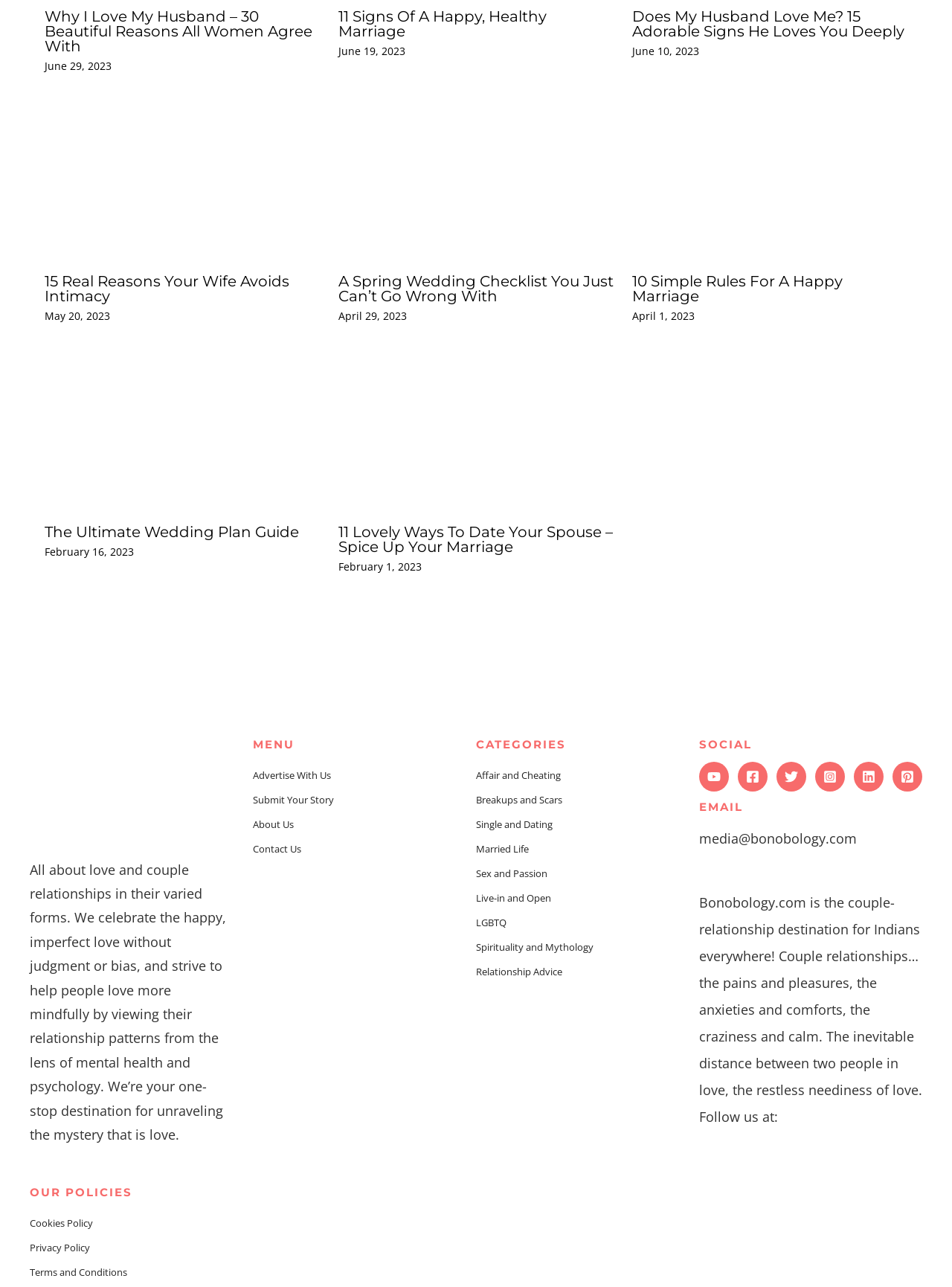Identify the bounding box coordinates for the element you need to click to achieve the following task: "Learn about the 10 simple rules for a happy marriage". The coordinates must be four float values ranging from 0 to 1, formatted as [left, top, right, bottom].

[0.664, 0.134, 0.953, 0.148]